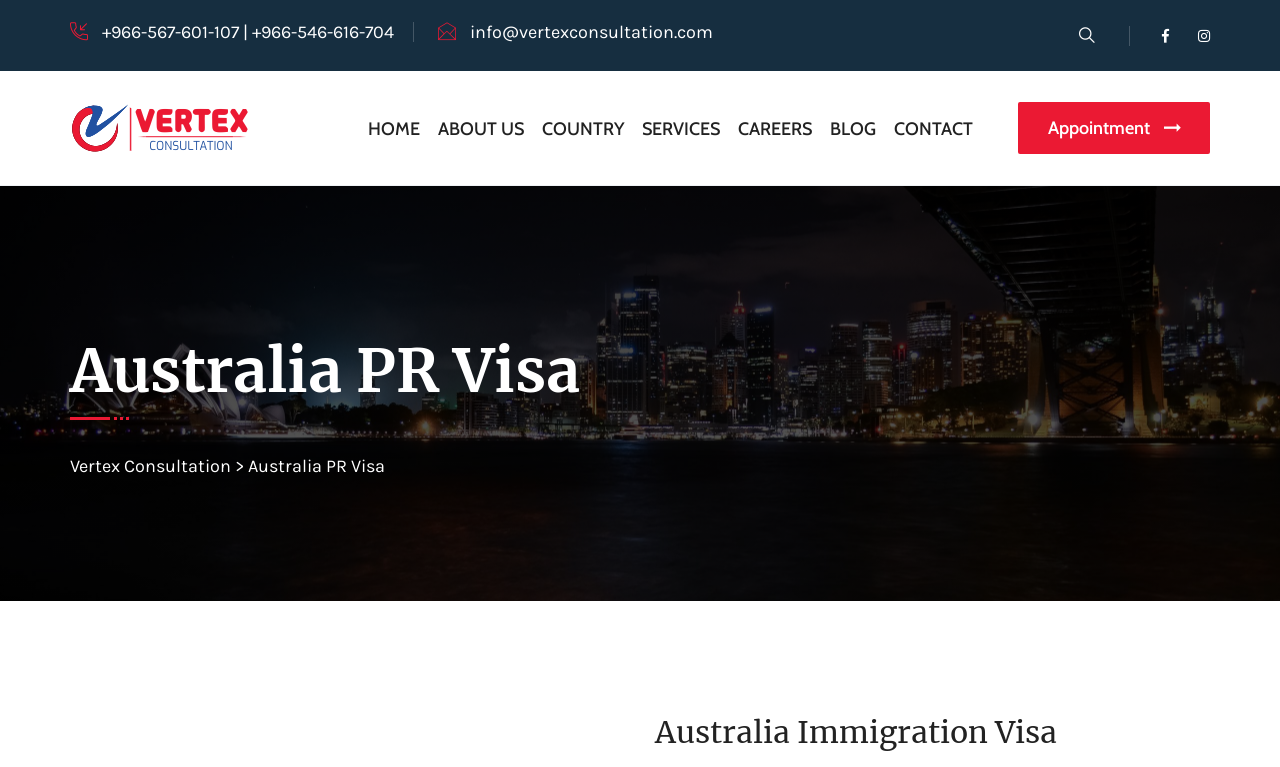Pinpoint the bounding box coordinates of the area that must be clicked to complete this instruction: "Read the blog".

[0.648, 0.149, 0.684, 0.188]